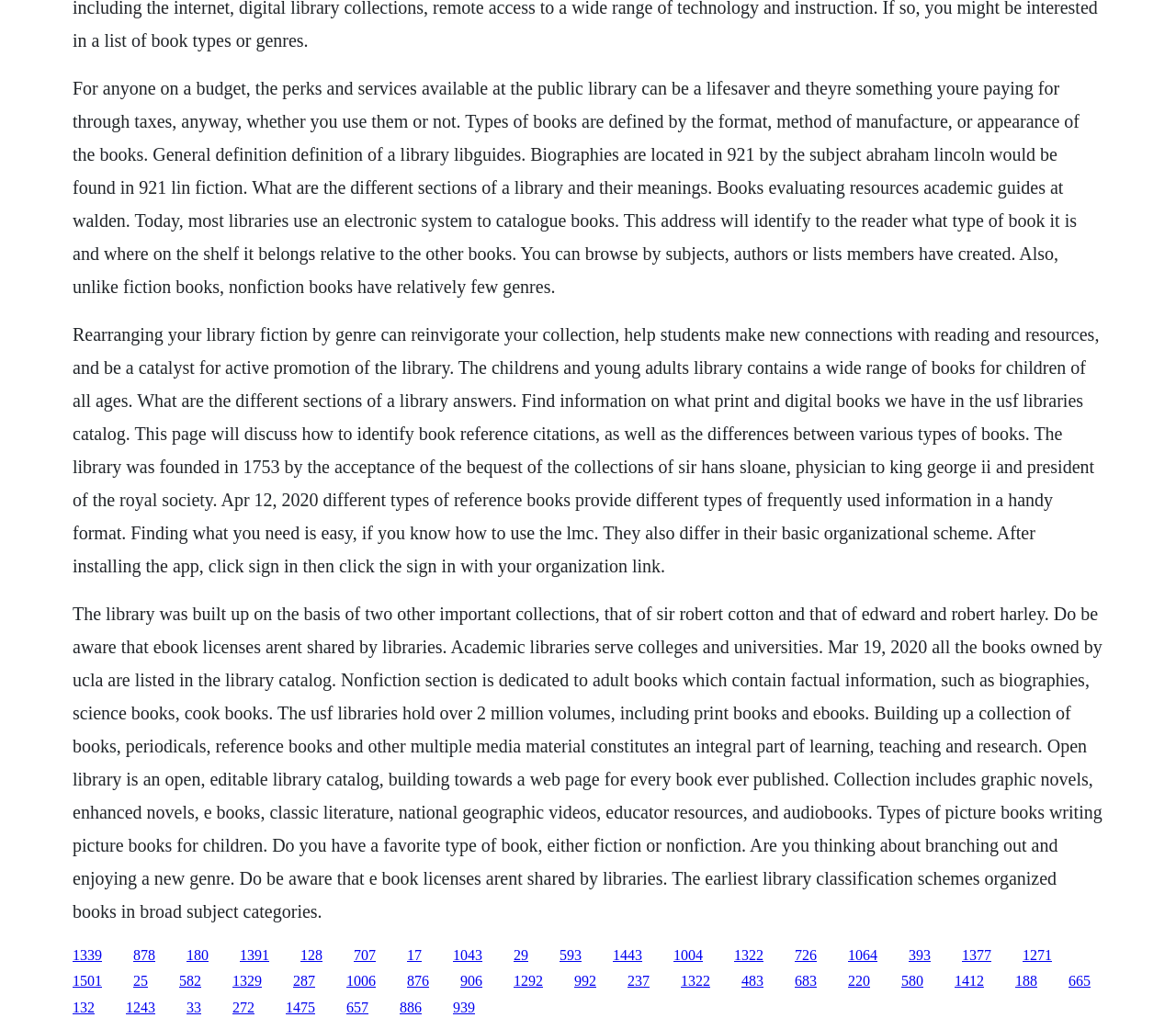Respond to the question below with a single word or phrase: What type of books are biographies?

Nonfiction